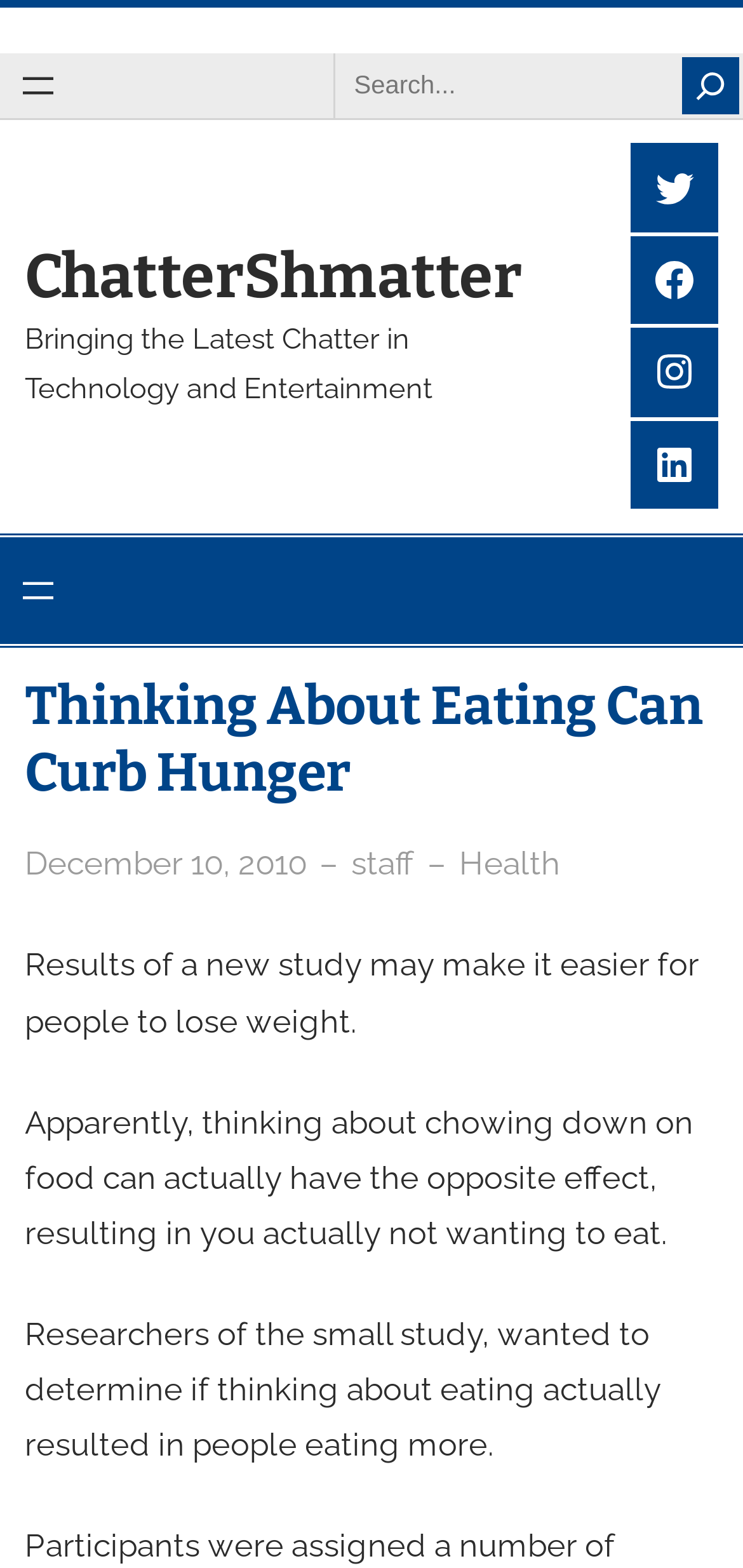Determine the bounding box coordinates of the clickable element to complete this instruction: "Check the Twitter link". Provide the coordinates in the format of four float numbers between 0 and 1, [left, top, right, bottom].

[0.848, 0.092, 0.967, 0.148]